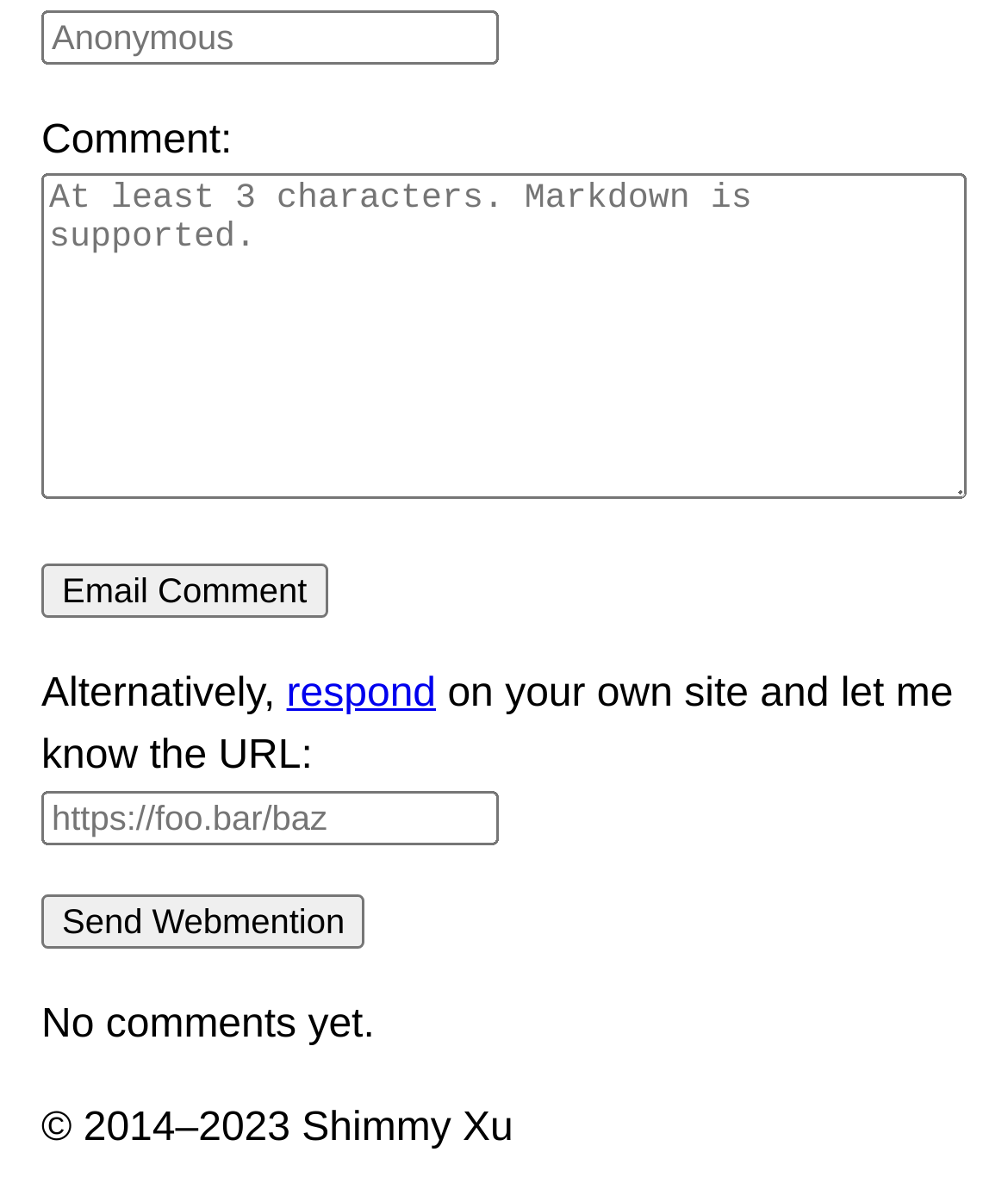Identify the bounding box of the HTML element described as: "respond".

[0.284, 0.558, 0.433, 0.595]